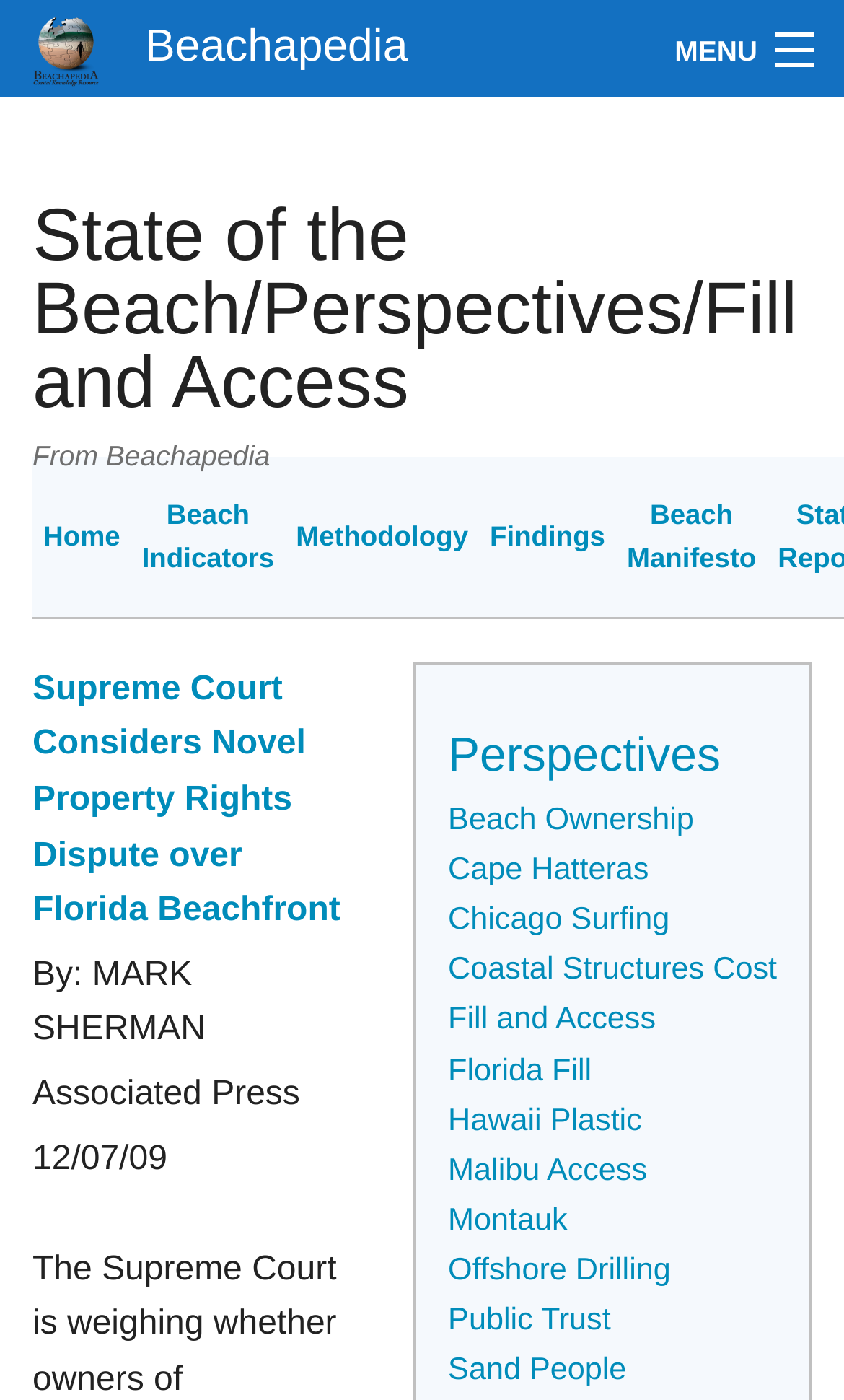Identify the coordinates of the bounding box for the element that must be clicked to accomplish the instruction: "Search Beachapedia".

[0.038, 0.309, 0.469, 0.353]